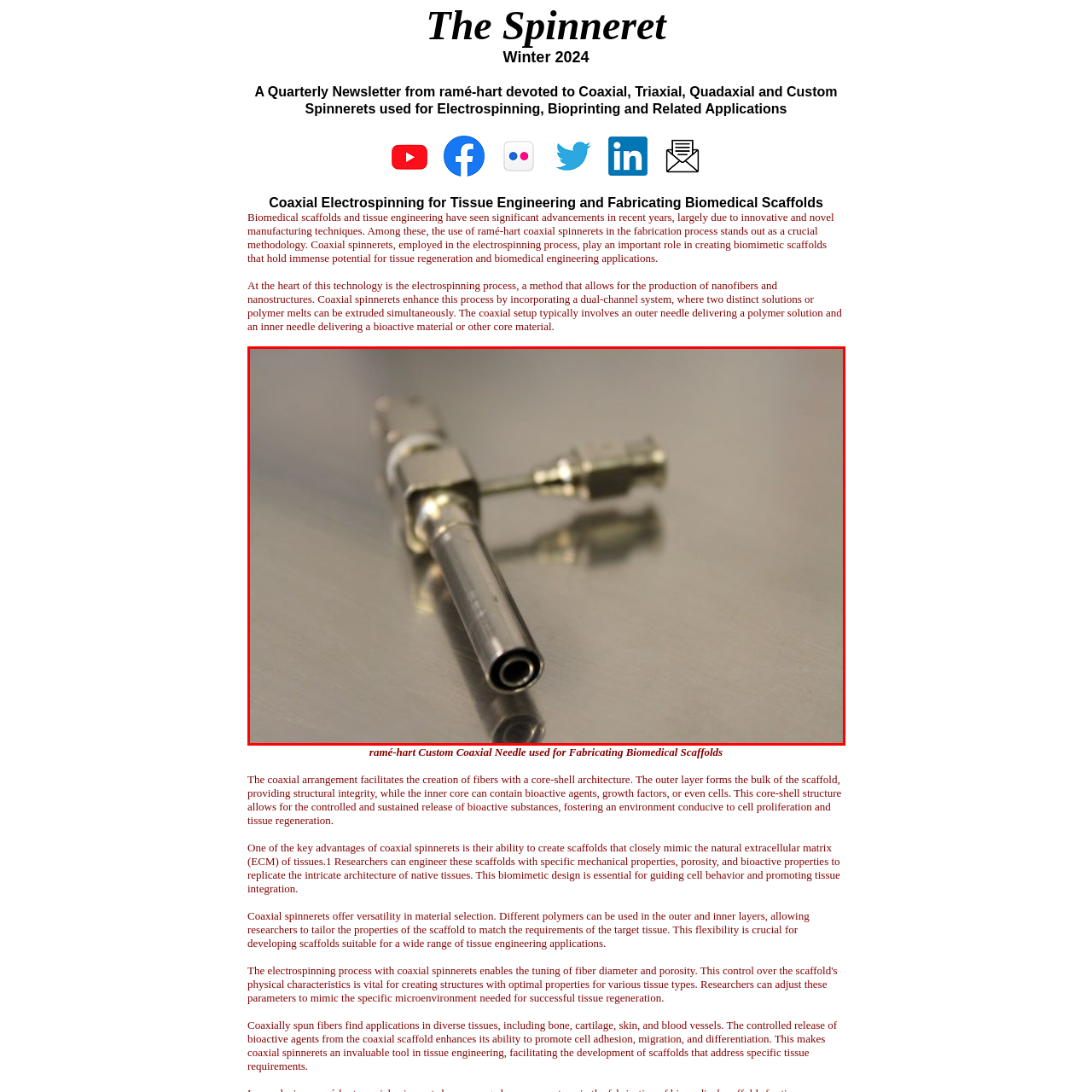Inspect the part framed by the grey rectangle, What is the purpose of the connection point? 
Reply with a single word or phrase.

To attach equipment or tubing